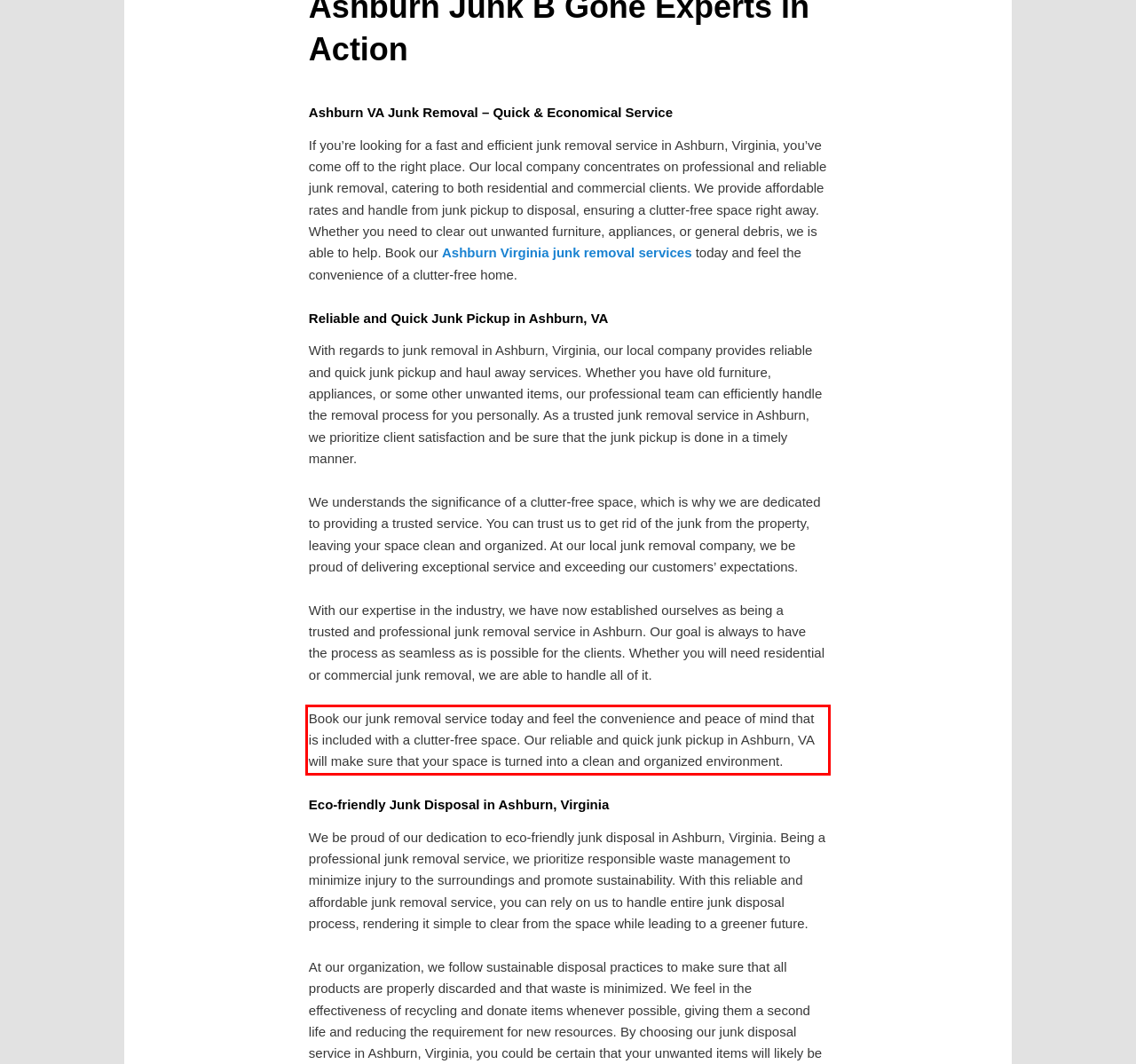You are presented with a webpage screenshot featuring a red bounding box. Perform OCR on the text inside the red bounding box and extract the content.

Book our junk removal service today and feel the convenience and peace of mind that is included with a clutter-free space. Our reliable and quick junk pickup in Ashburn, VA will make sure that your space is turned into a clean and organized environment.